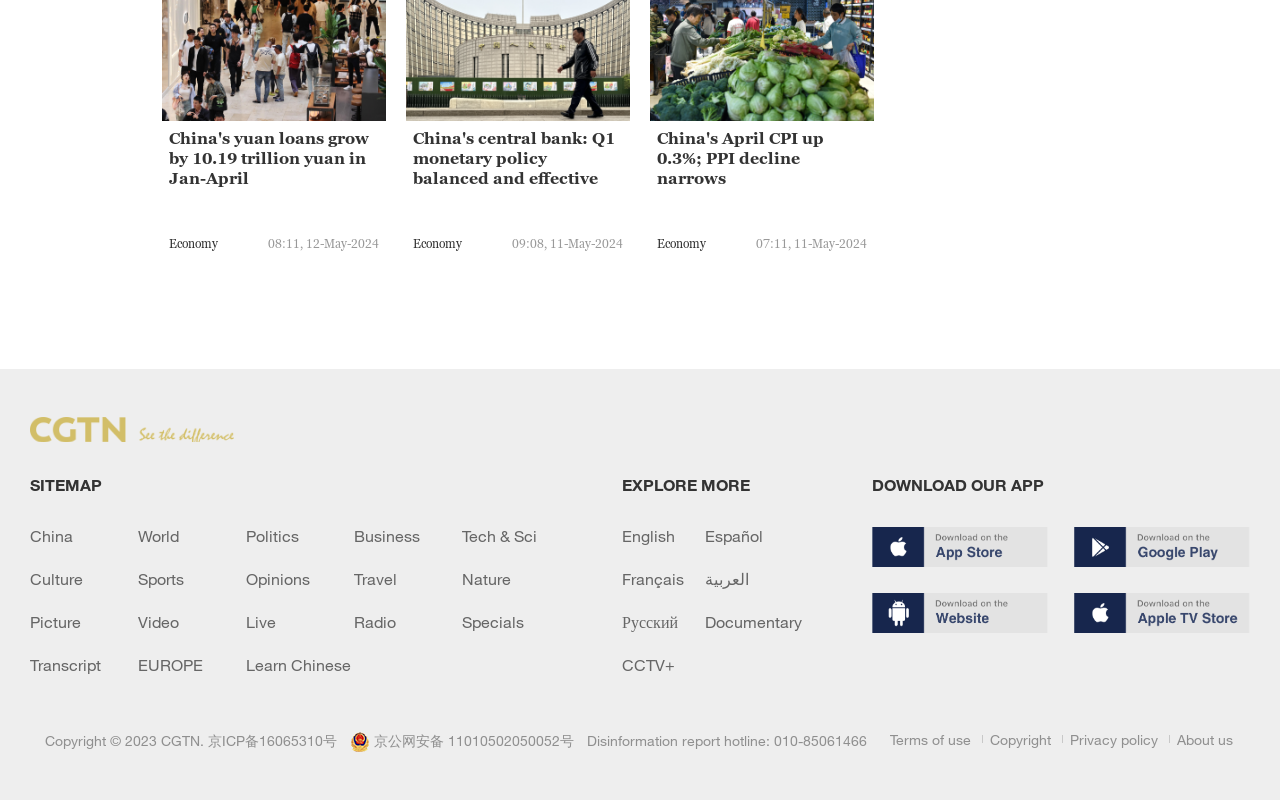Please determine the bounding box coordinates of the area that needs to be clicked to complete this task: 'Explore more on the 'English' language page'. The coordinates must be four float numbers between 0 and 1, formatted as [left, top, right, bottom].

[0.486, 0.658, 0.551, 0.681]